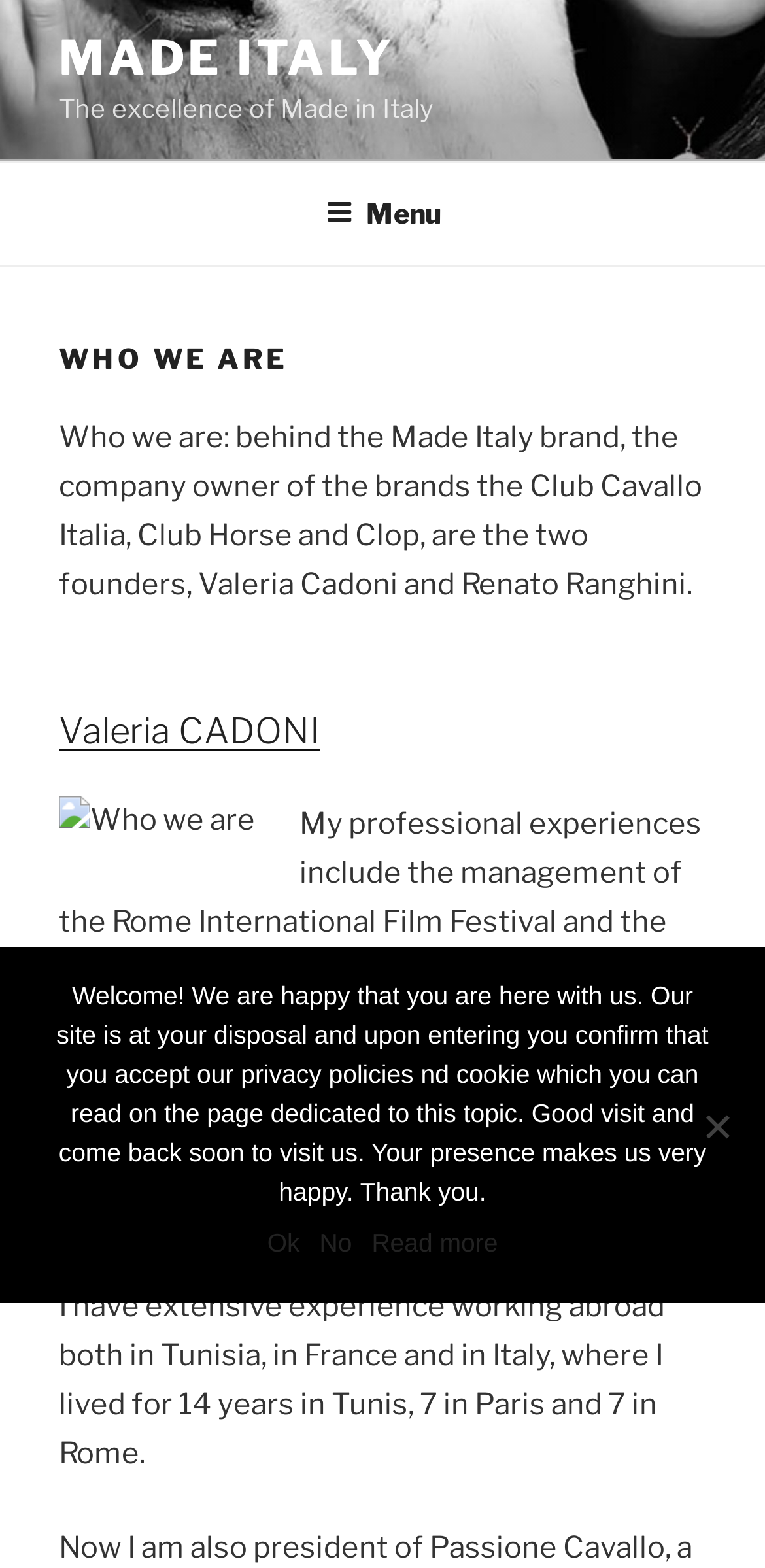Summarize the contents and layout of the webpage in detail.

The webpage is about the "Who we are" section of Made Italy, a company that specializes in horse riding and communication. At the top of the page, there is a link to the company's main page, "MADE ITALY", and a static text that reads "The excellence of Made in Italy". Below this, there is a top menu navigation bar that spans the entire width of the page.

The main content of the page is divided into sections. The first section has a heading "WHO WE ARE" and a paragraph of text that introduces the company owners, Valeria Cadoni and Renato Ranghini. Below this, there is a section dedicated to Valeria Cadoni, with a heading, a link to her profile, and a figure containing an image. There is also a paragraph of text that describes her professional experiences and background.

To the right of Valeria Cadoni's section, there is another section with a static text that continues to describe her experiences working abroad. At the bottom of the page, there is a cookie notice dialog box that contains a message welcoming visitors to the site and asking them to accept the privacy policies and cookies. The dialog box has three links: "Ok", "No", and "Read more". There is also a "No" button located at the bottom right corner of the page.